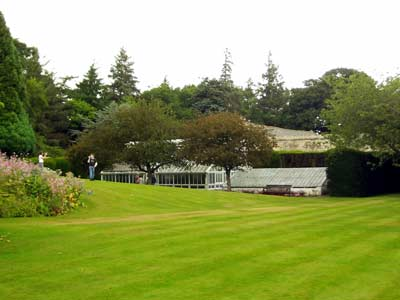What is the material of the greenhouse structure?
Provide a well-explained and detailed answer to the question.

The caption describes the greenhouse as having a glass structure, which implies that the material used to build the greenhouse is glass.